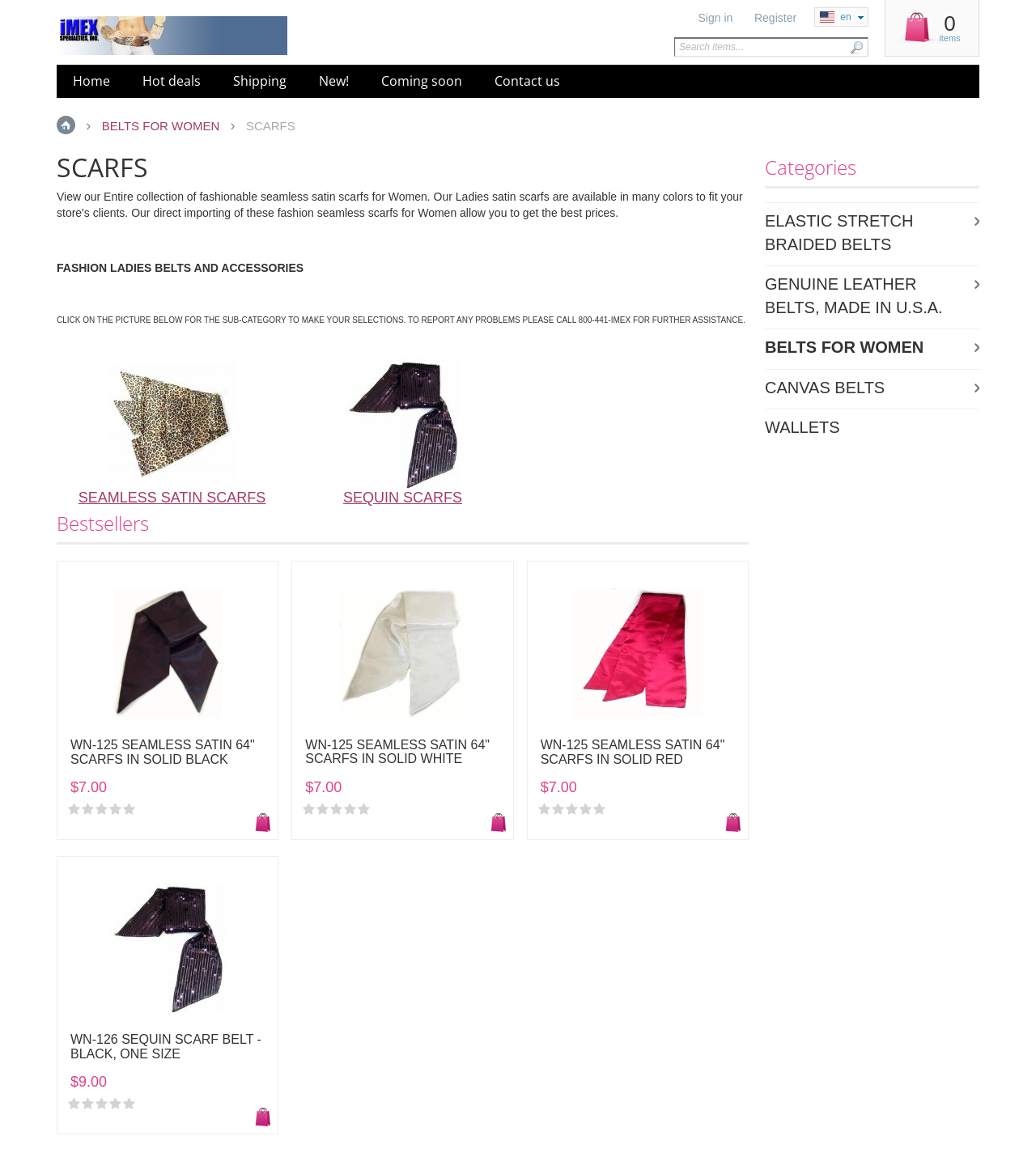Using the element description: "Shipping", determine the bounding box coordinates for the specified UI element. The coordinates should be four float numbers between 0 and 1, [left, top, right, bottom].

[0.209, 0.056, 0.292, 0.084]